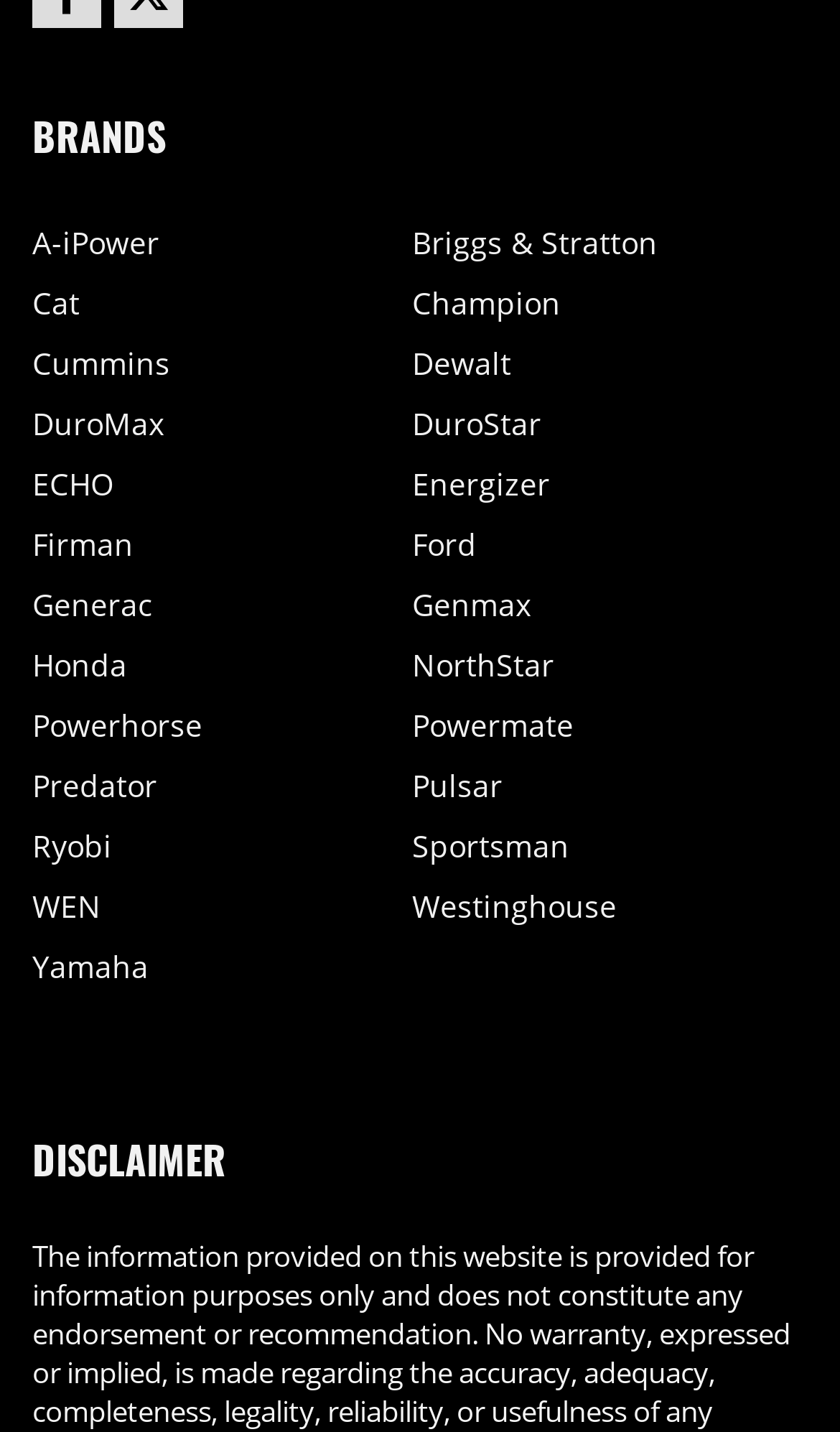What is the first brand listed?
Please analyze the image and answer the question with as much detail as possible.

The first brand listed is 'A-iPower' which is a link element located at the top left of the webpage with a bounding box of [0.038, 0.155, 0.19, 0.184].